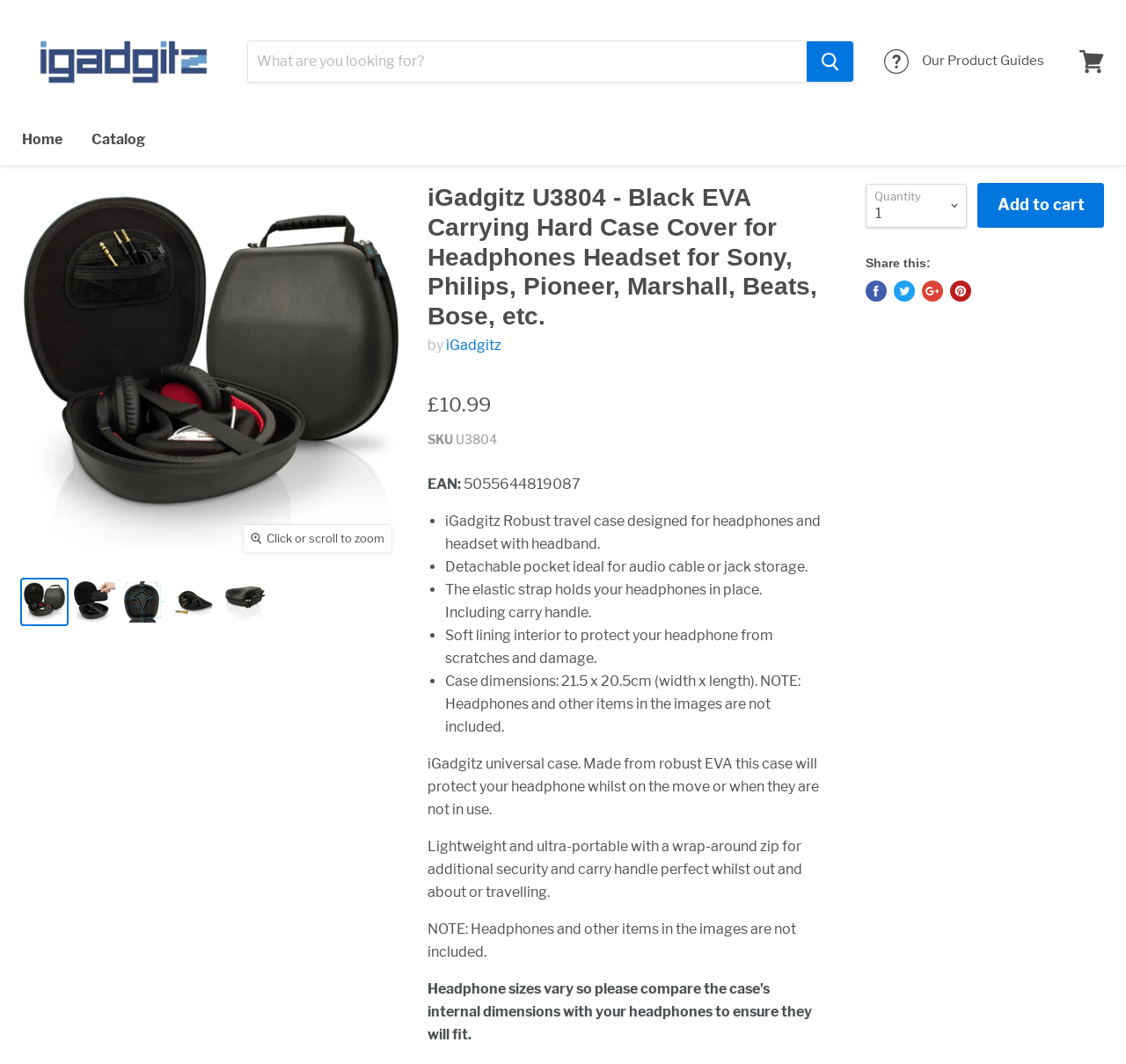Find the bounding box coordinates for the HTML element specified by: "Catalog".

[0.07, 0.114, 0.141, 0.149]